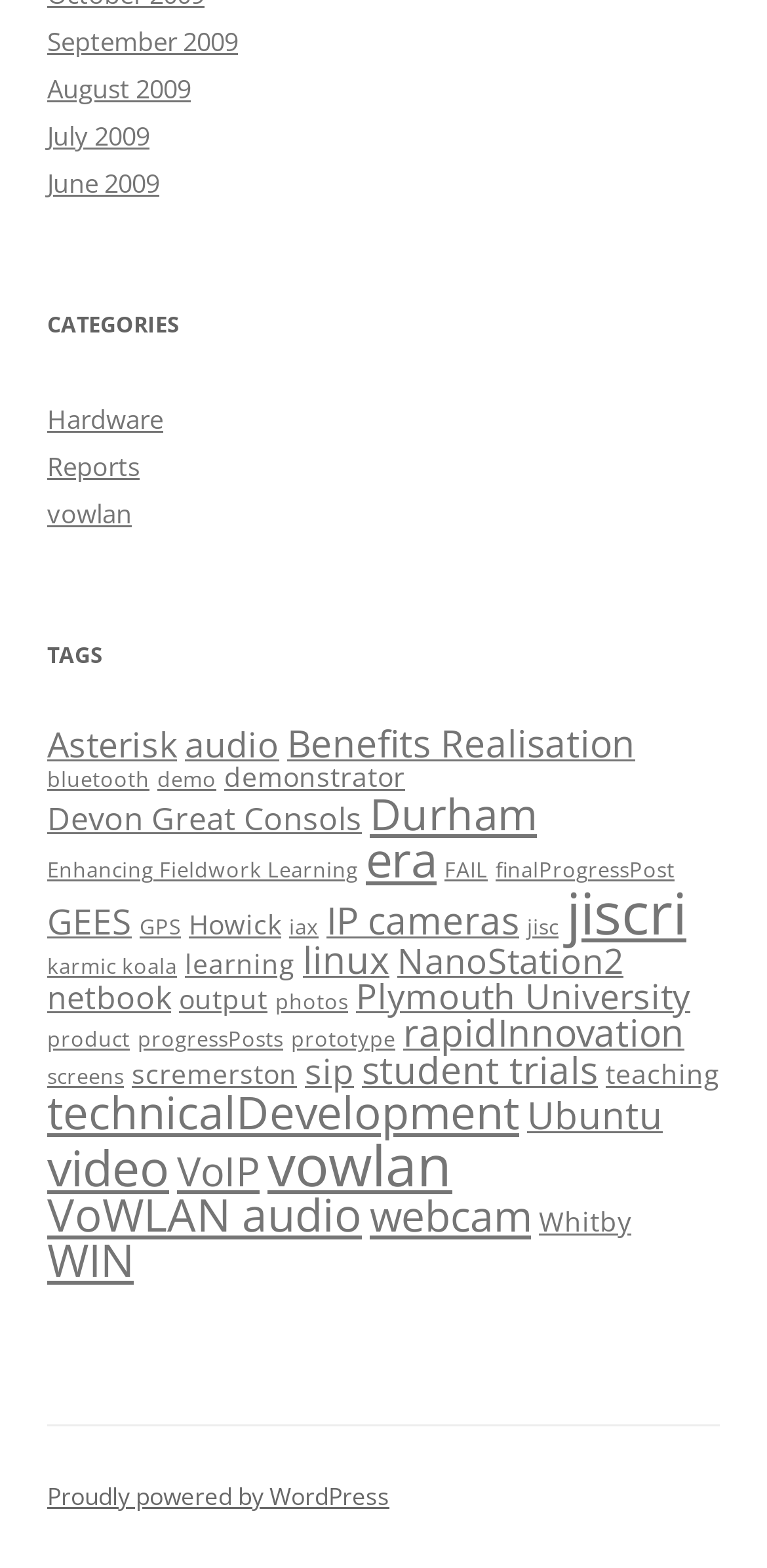Identify the bounding box coordinates for the element you need to click to achieve the following task: "Browse Hardware category". The coordinates must be four float values ranging from 0 to 1, formatted as [left, top, right, bottom].

[0.062, 0.256, 0.213, 0.279]